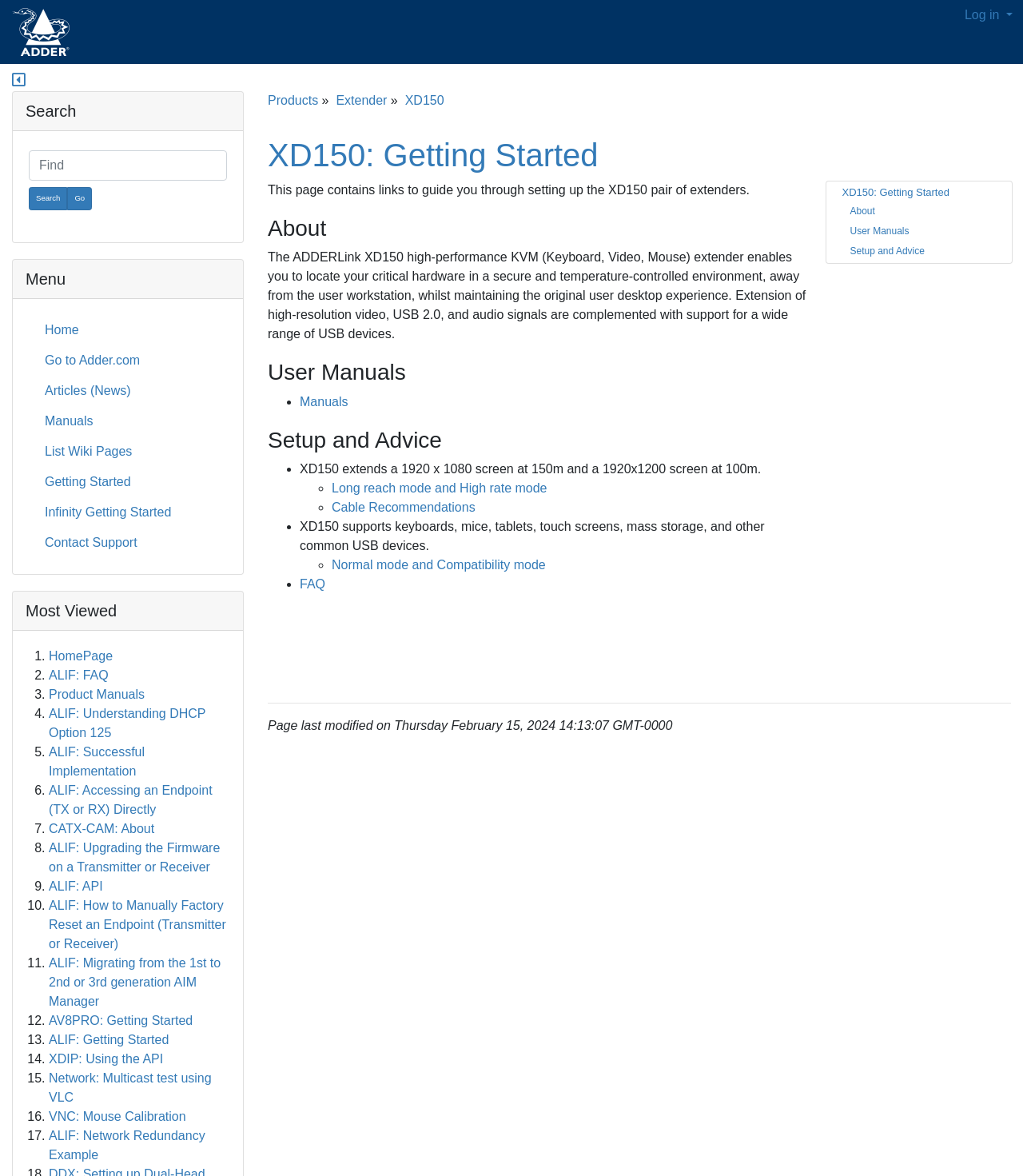Using the image as a reference, answer the following question in as much detail as possible:
What is the product being described?

Based on the webpage content, the product being described is the XD150, a high-performance KVM extender that enables users to locate their critical hardware in a secure and temperature-controlled environment.